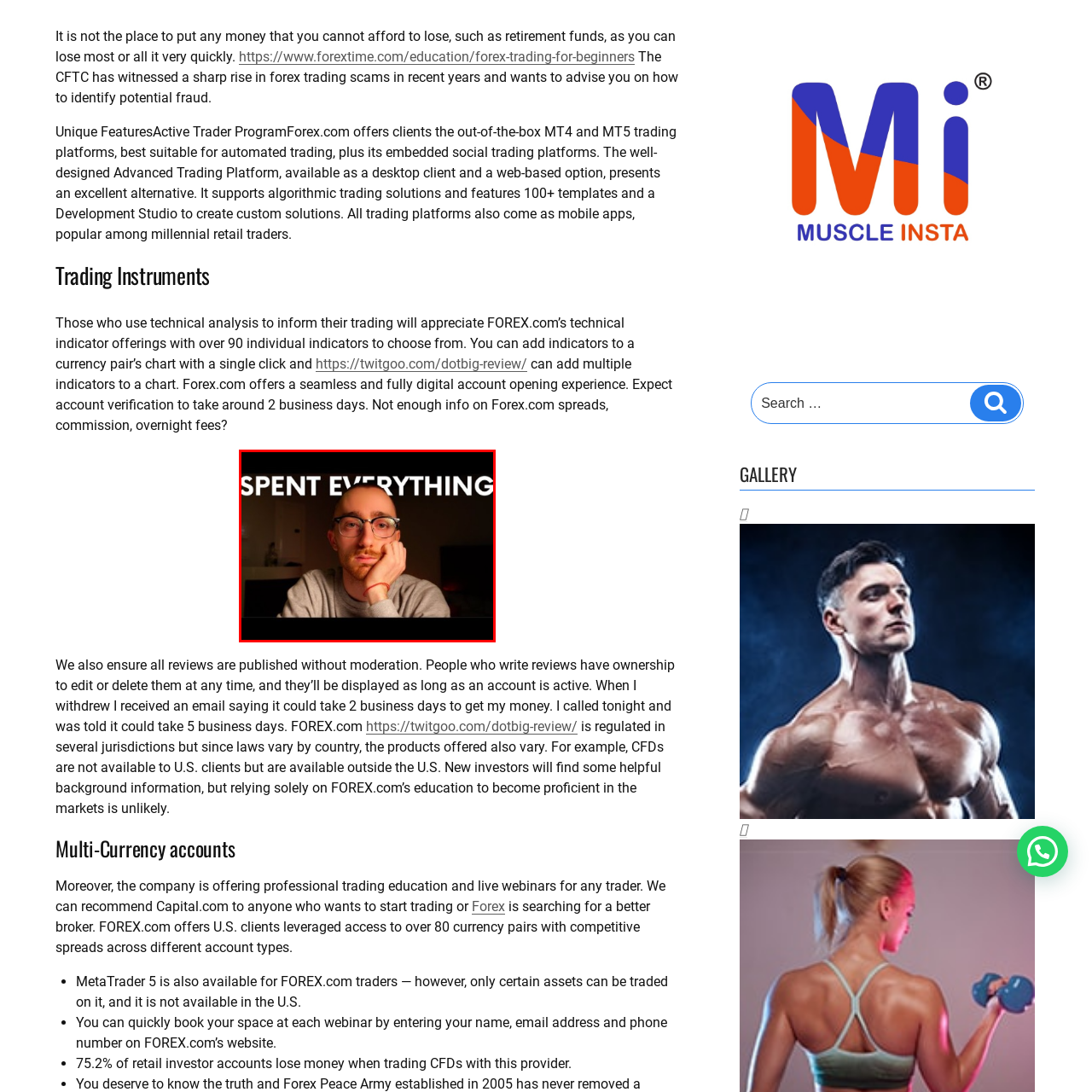Concentrate on the image area surrounded by the red border and answer the following question comprehensively: What is written on the central message above the young man?

The central message above the young man is clearly displayed as 'SPENT EVERYTHING', which suggests themes of financial struggle or regret, capturing a moment of reflection on the consequences of past decisions.